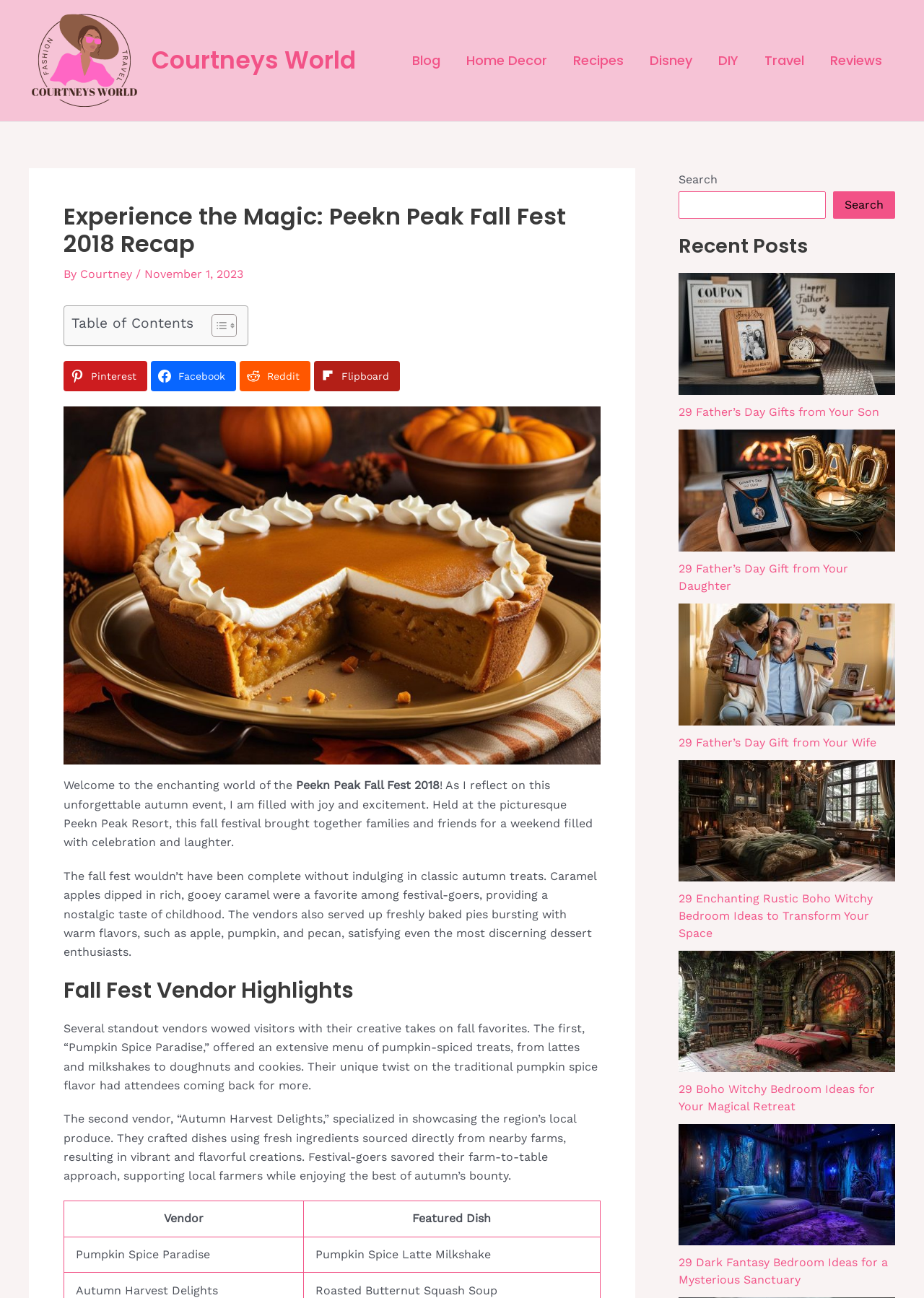What is the name of the author of the blog post?
Answer the question with as much detail as possible.

The answer can be found in the text 'By Courtney' which is located below the main heading.